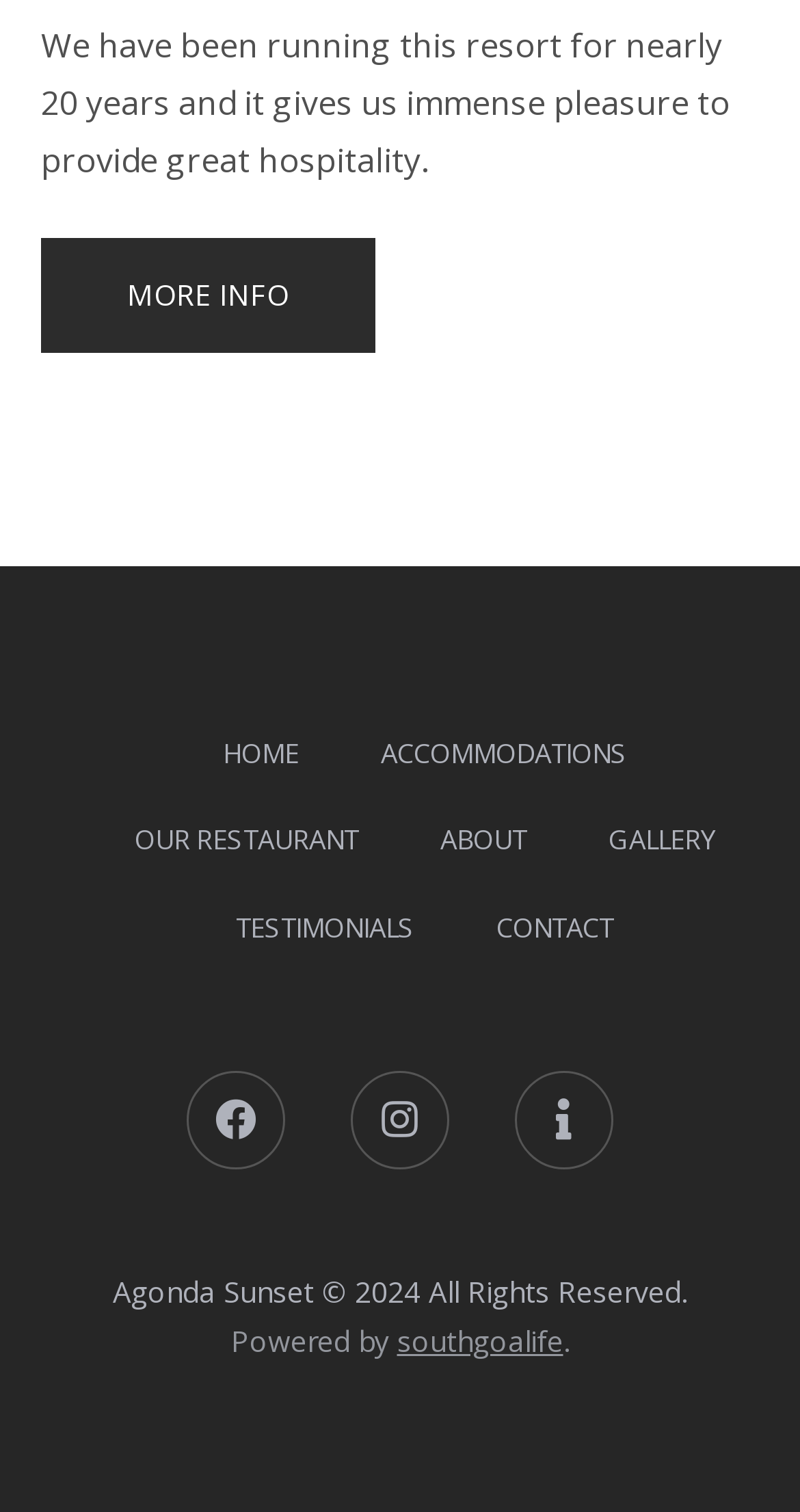Please identify the bounding box coordinates of the clickable region that I should interact with to perform the following instruction: "click MORE INFO". The coordinates should be expressed as four float numbers between 0 and 1, i.e., [left, top, right, bottom].

[0.051, 0.157, 0.469, 0.233]